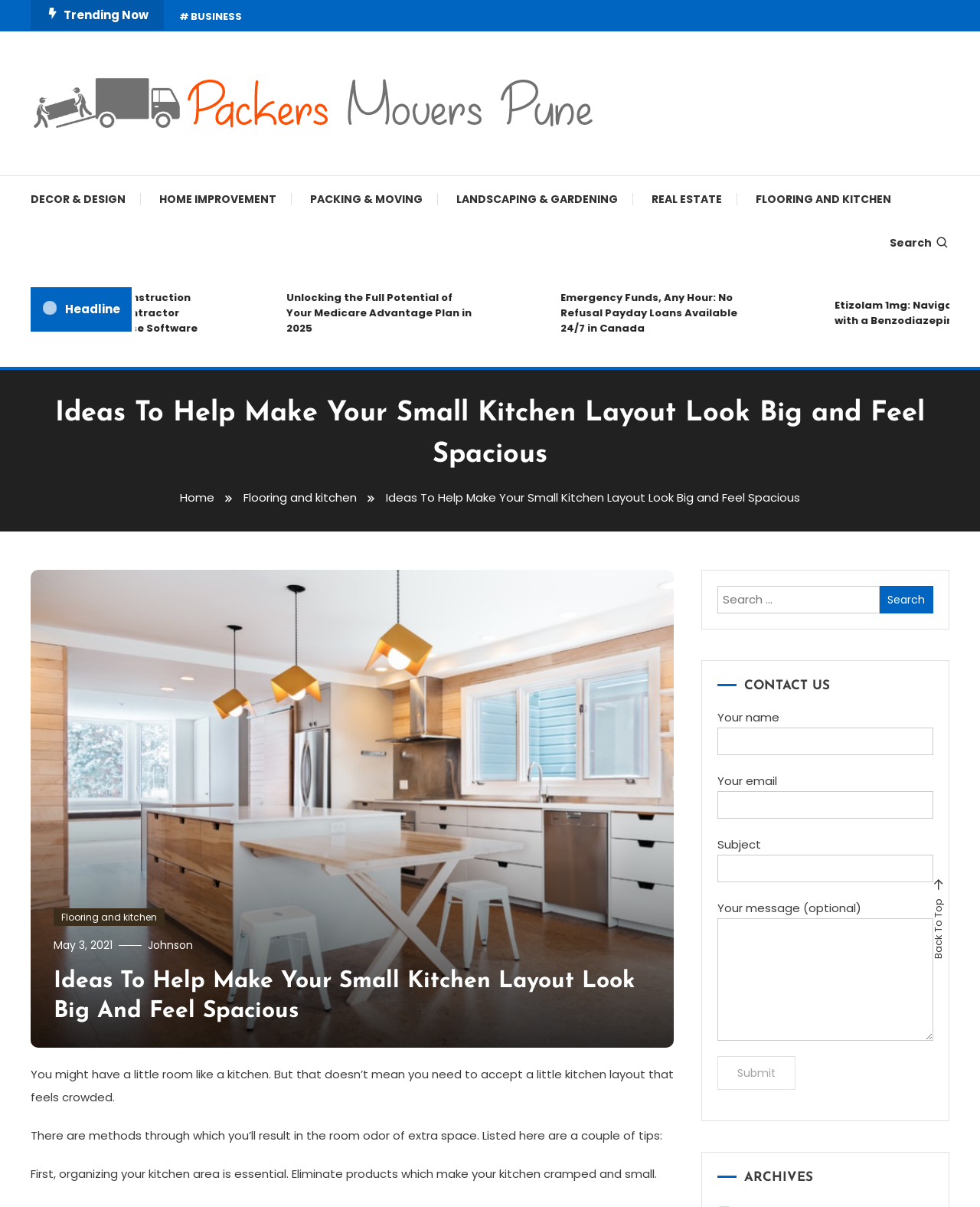Write a detailed summary of the webpage.

This webpage is about home improvement, specifically focusing on small kitchen layouts. The title "Ideas To Help Make Your Small Kitchen Layout Look Big and Feel Spacious" is prominently displayed at the top of the page. Below the title, there is a navigation bar with links to different categories, including "Home", "Flooring and kitchen", and others.

On the left side of the page, there are several links to various articles, including "Unlocking the Full Potential of Your Medicare Advantage Plan in 2025" and "Emergency Funds, Any Hour: No Refusal Payday Loans Available 24/7 in Canada". These links are followed by a search bar and a contact form.

The main content of the page starts with a brief introduction to the importance of organizing a small kitchen to make it feel more spacious. The text explains that there are methods to create the illusion of extra space and provides a few tips. The article is divided into paragraphs, with each paragraph discussing a different aspect of kitchen organization.

On the right side of the page, there are several sections, including "Trending Now", "ARCHIVES", and "CONTACT US". The "CONTACT US" section contains a form with fields for name, email, subject, and message, as well as a submit button. The "ARCHIVES" section appears to be a list of links to archived articles.

At the bottom of the page, there is a "Back To Top" button. Throughout the page, there are several images, including a logo for "Packers Movers Pune" at the top.